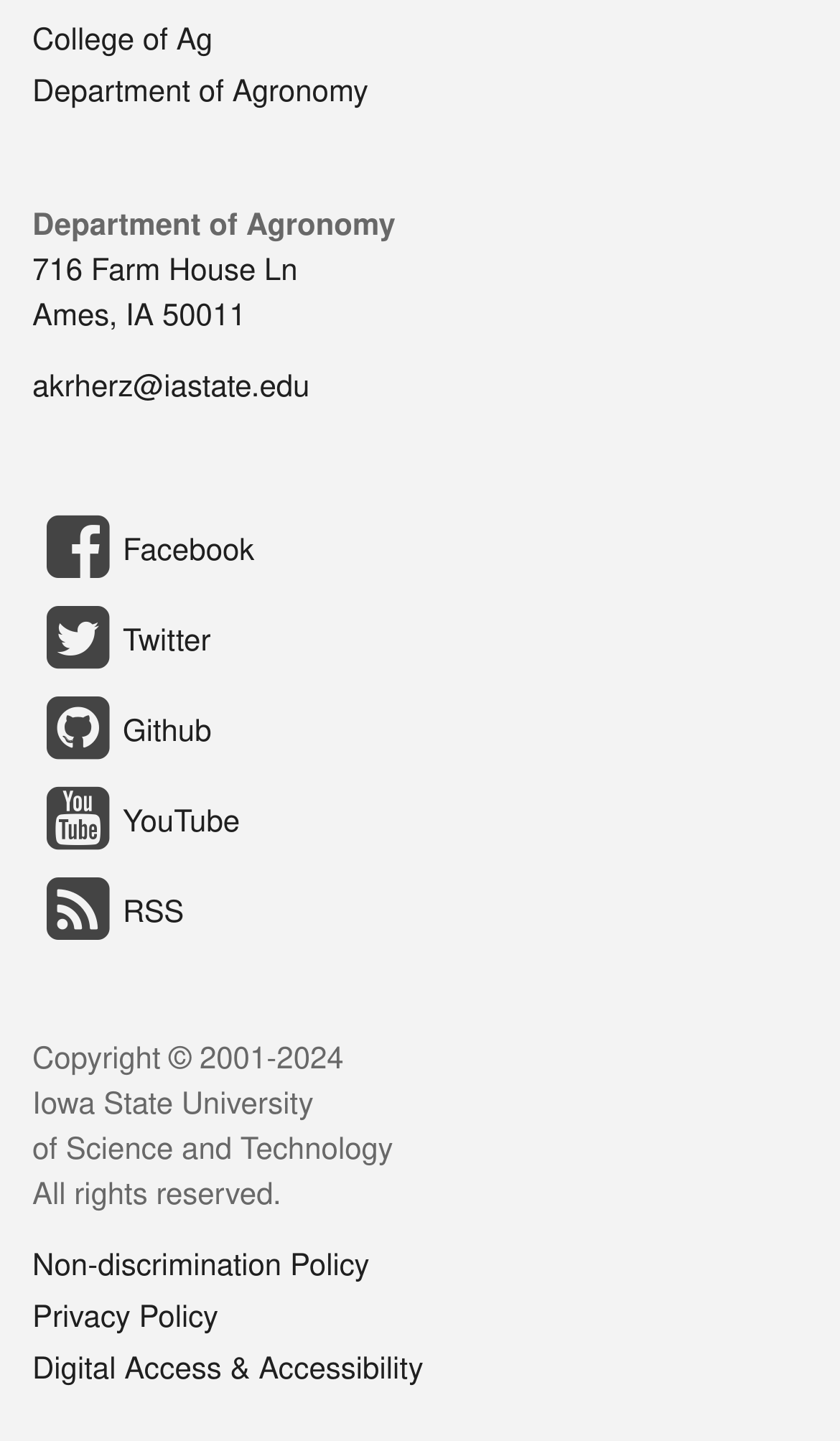Provide a short answer to the following question with just one word or phrase: How many policy links are there?

3